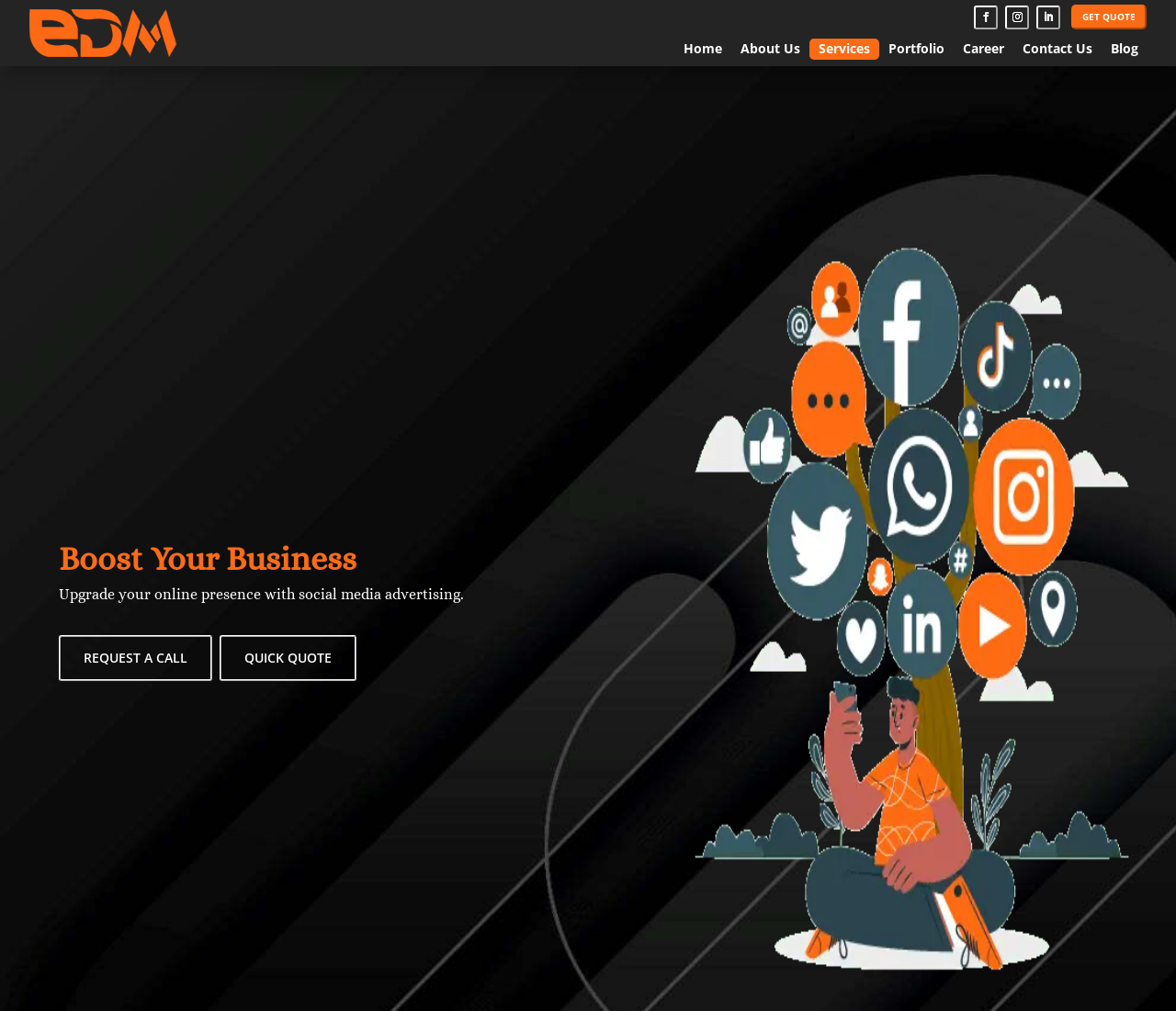What is the purpose of social media advertising?
Please utilize the information in the image to give a detailed response to the question.

Based on the webpage, social media advertising is used to boost business, which implies that it is a means to increase sales, revenue, or online presence of a company.